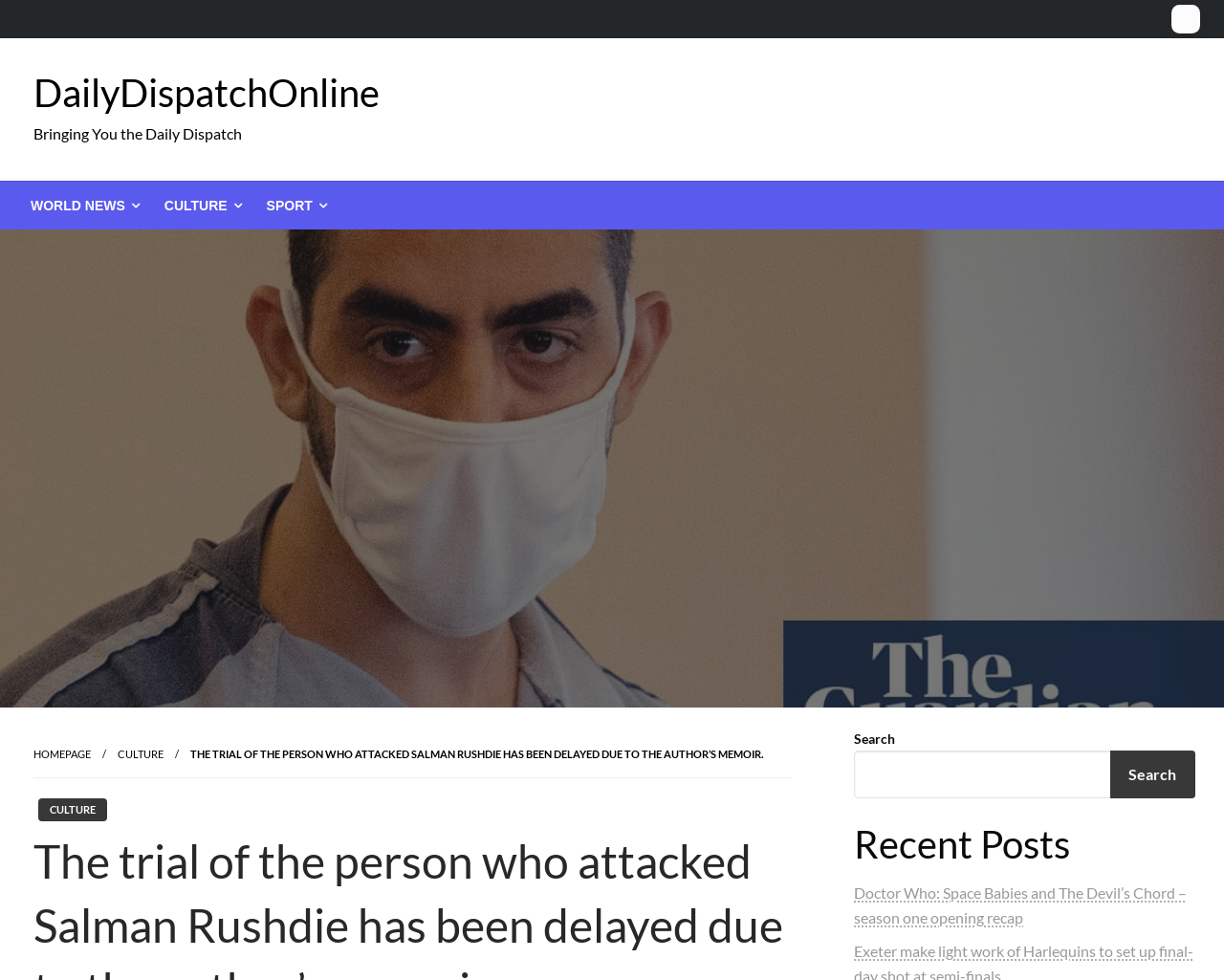Carefully examine the image and provide an in-depth answer to the question: How many recent posts are listed?

The webpage lists one recent post, which is titled 'Doctor Who: Space Babies and The Devil’s Chord – season one opening recap'. This can be found in the section labeled 'Recent Posts'.